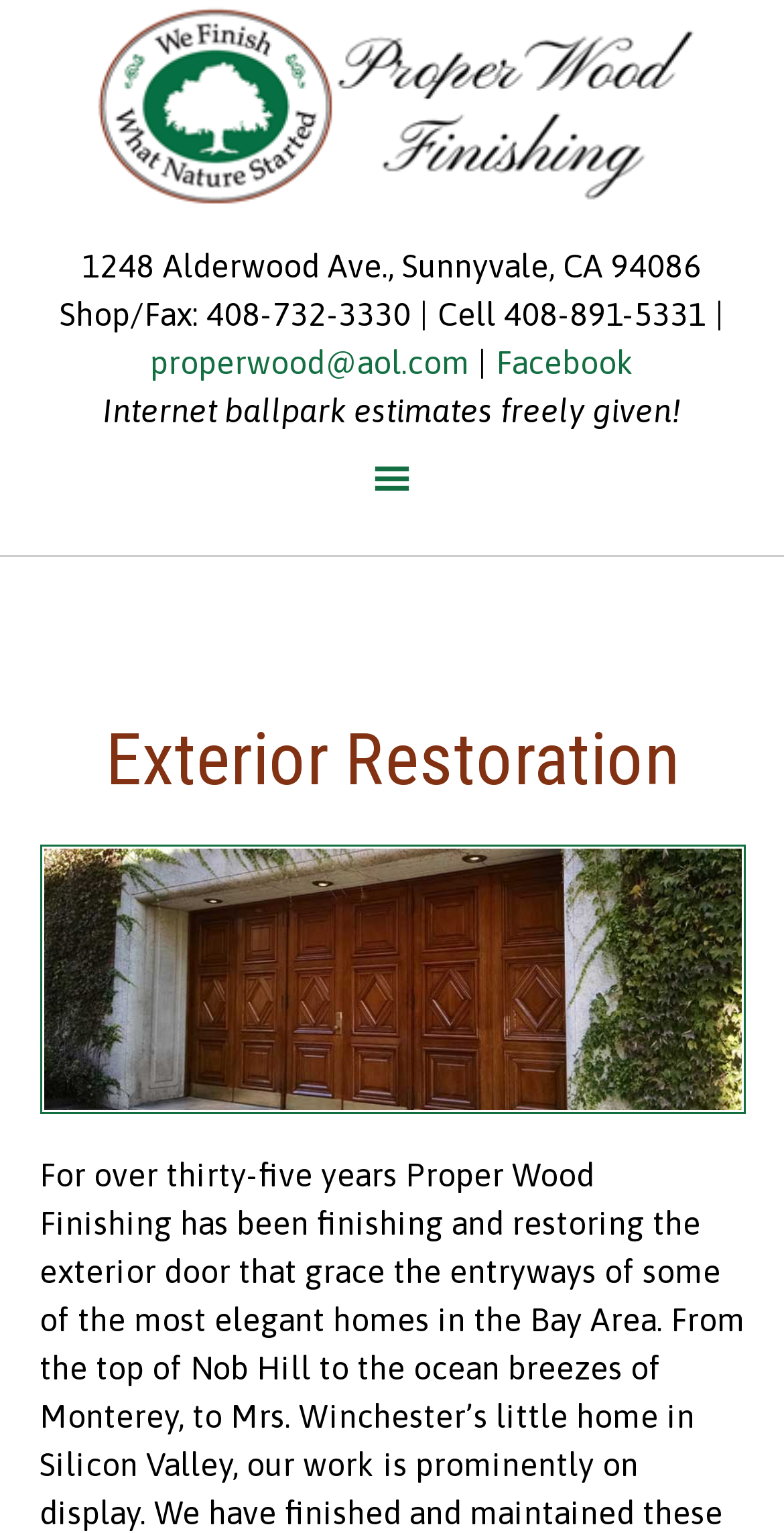Based on the image, provide a detailed and complete answer to the question: 
What is the company's address?

I found the address by looking at the contact information section in the header widget, where it says '1248 Alderwood Ave., Sunnyvale, CA 94086'.